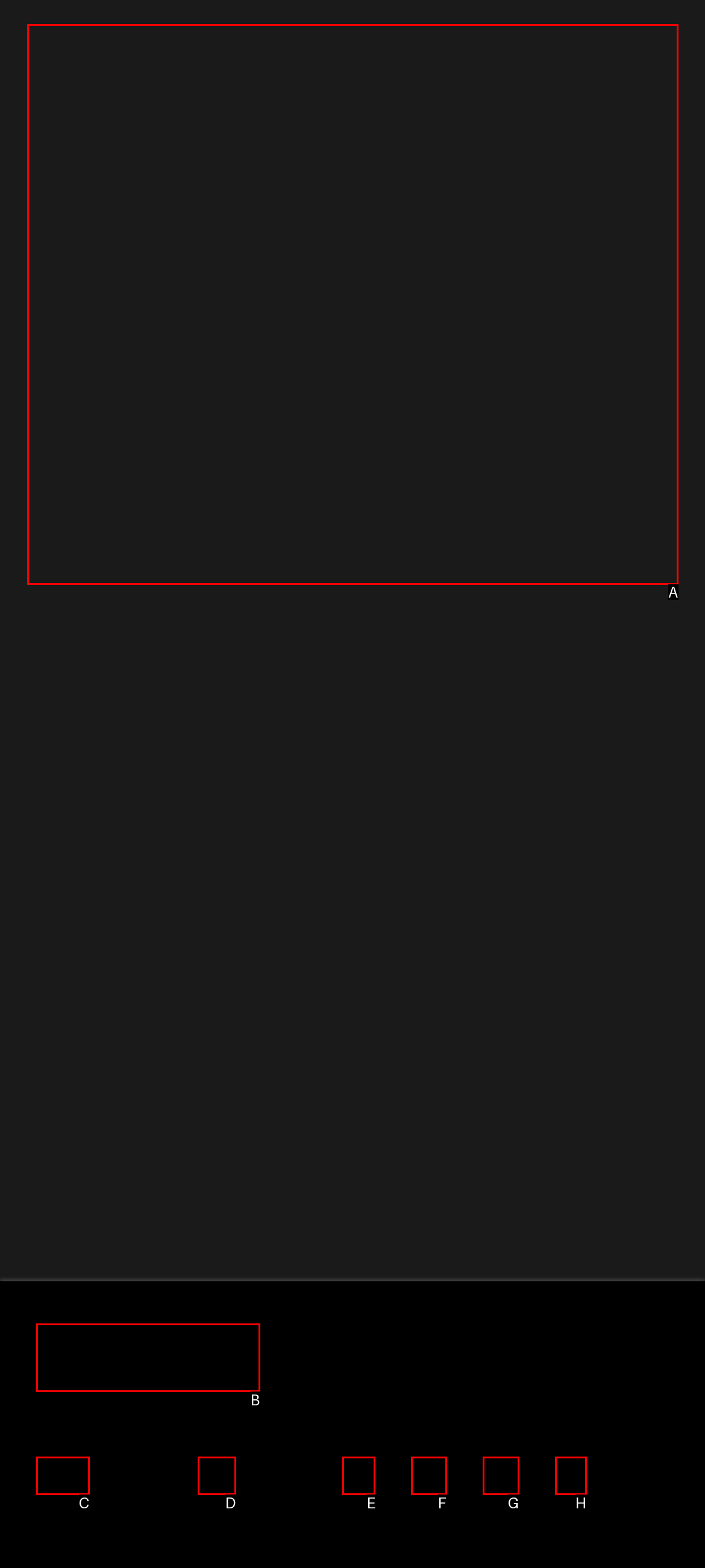Which HTML element matches the description: Main Menu the best? Answer directly with the letter of the chosen option.

None